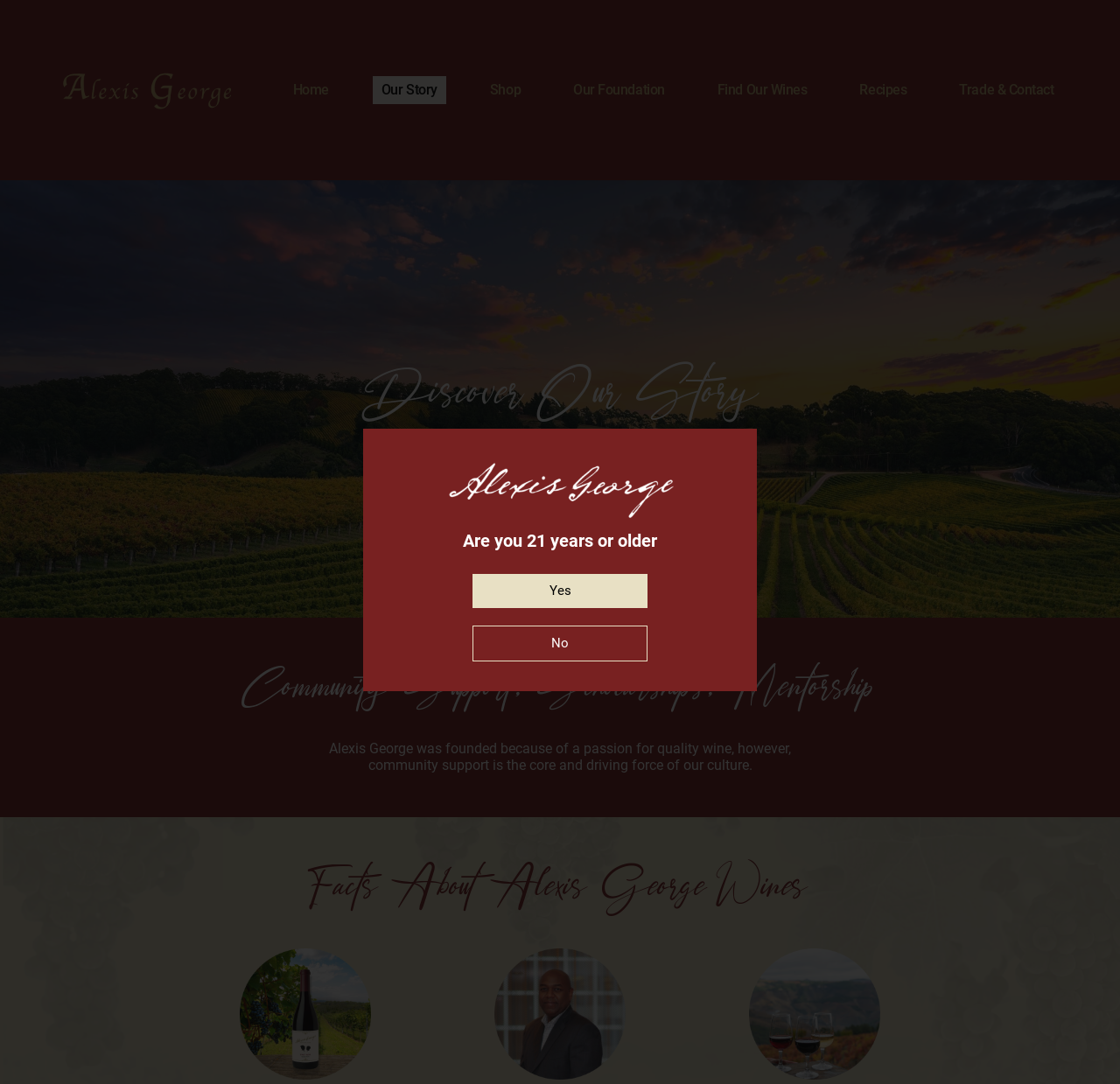Provide the bounding box coordinates, formatted as (top-left x, top-left y, bottom-right x, bottom-right y), with all values being floating point numbers between 0 and 1. Identify the bounding box of the UI element that matches the description: +44 (0)1293 401 051

None